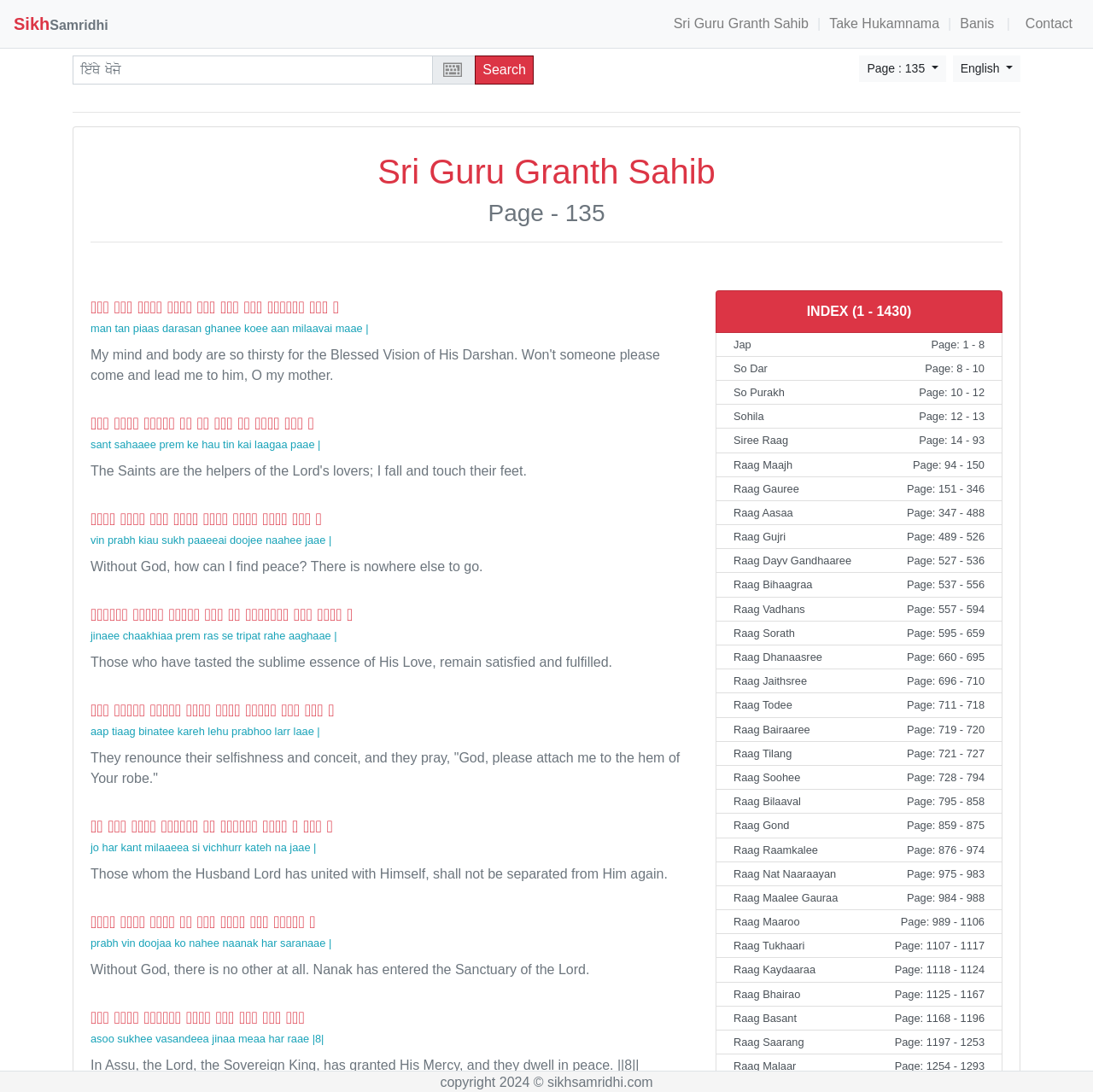What is the purpose of the textbox?
Answer briefly with a single word or phrase based on the image.

Search